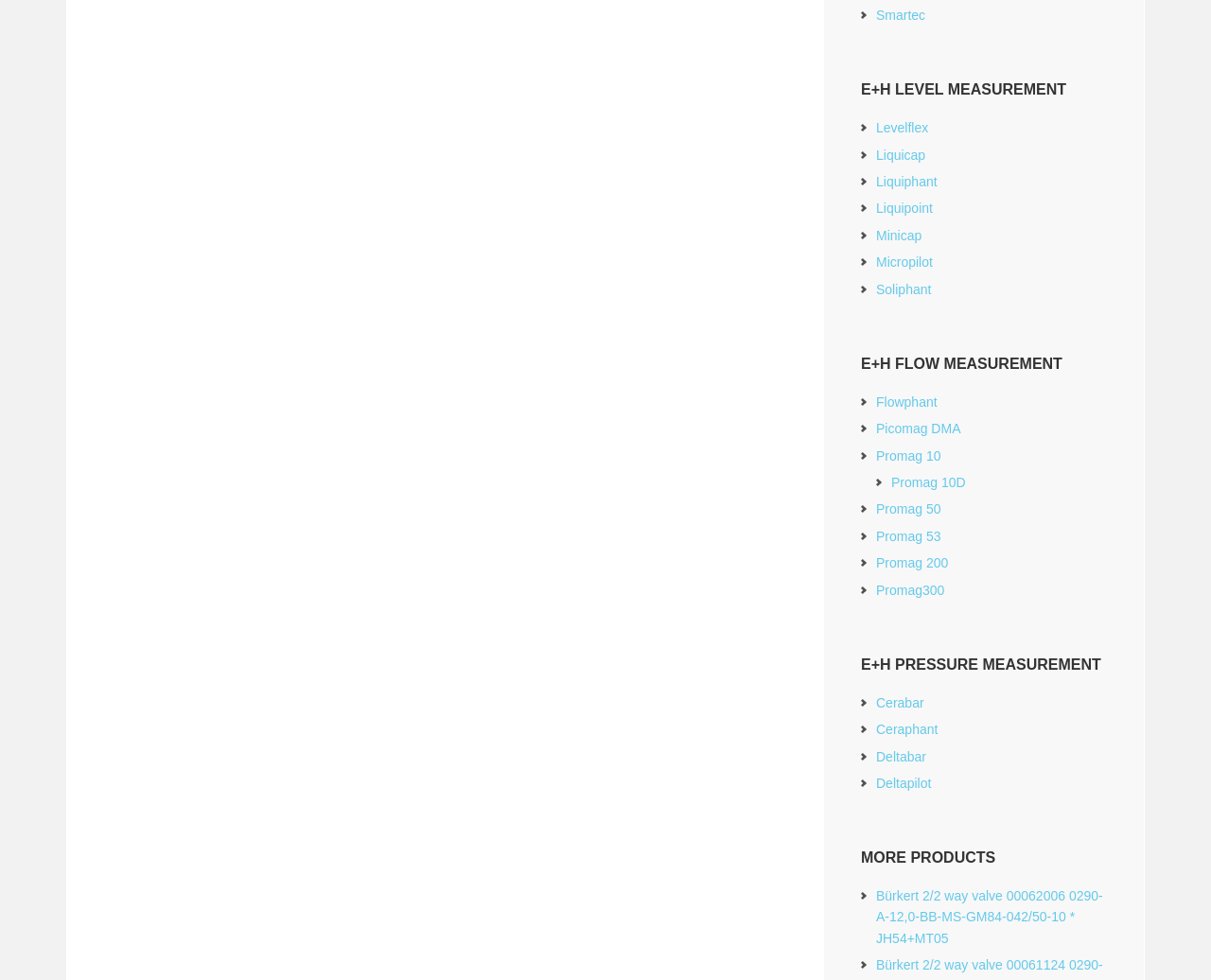Respond to the following question using a concise word or phrase: 
What are the three main categories?

E+H LEVEL MEASUREMENT, E+H FLOW MEASUREMENT, E+H PRESSURE MEASUREMENT